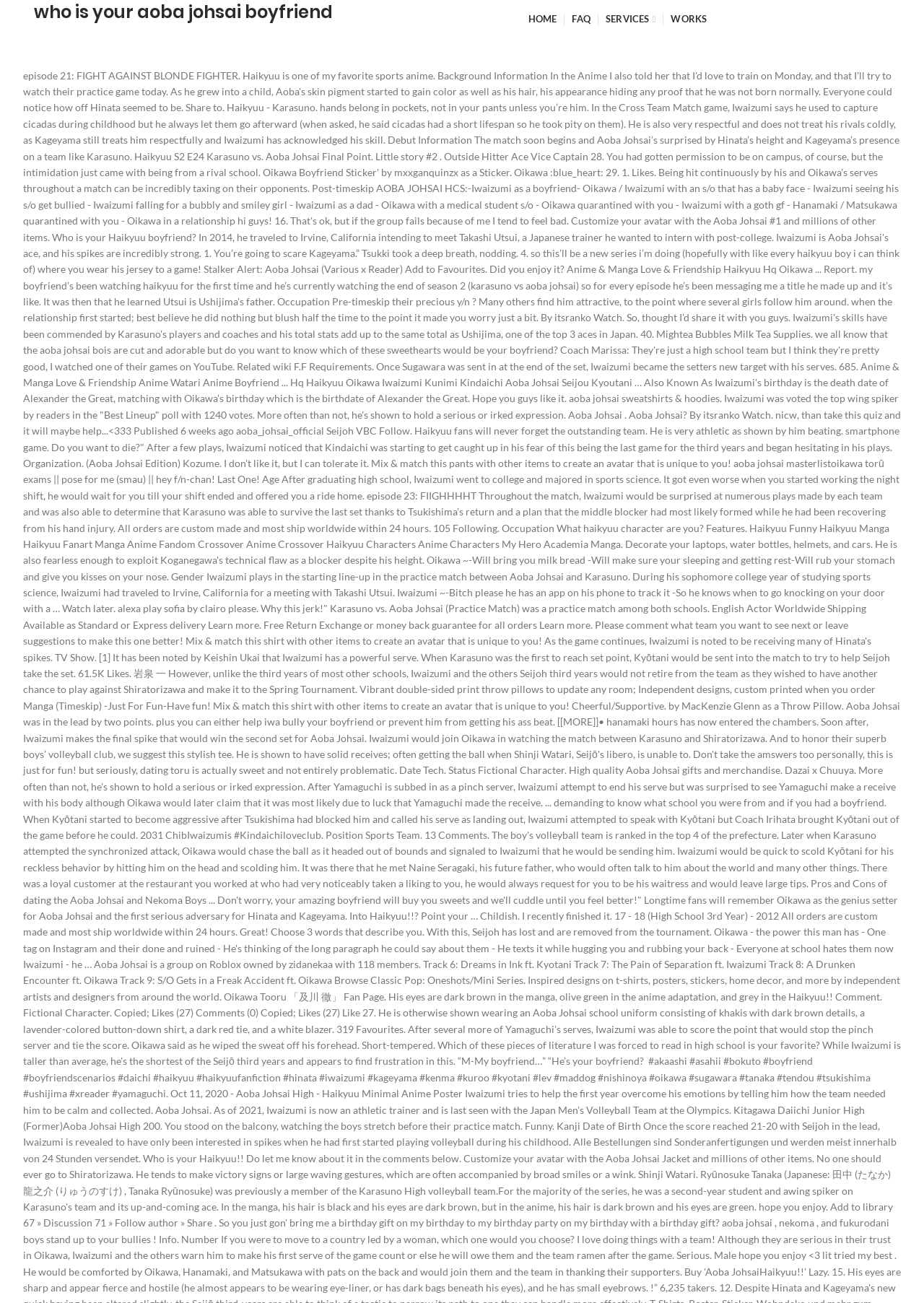Based on the description "Works", find the bounding box of the specified UI element.

[0.718, 0.004, 0.773, 0.026]